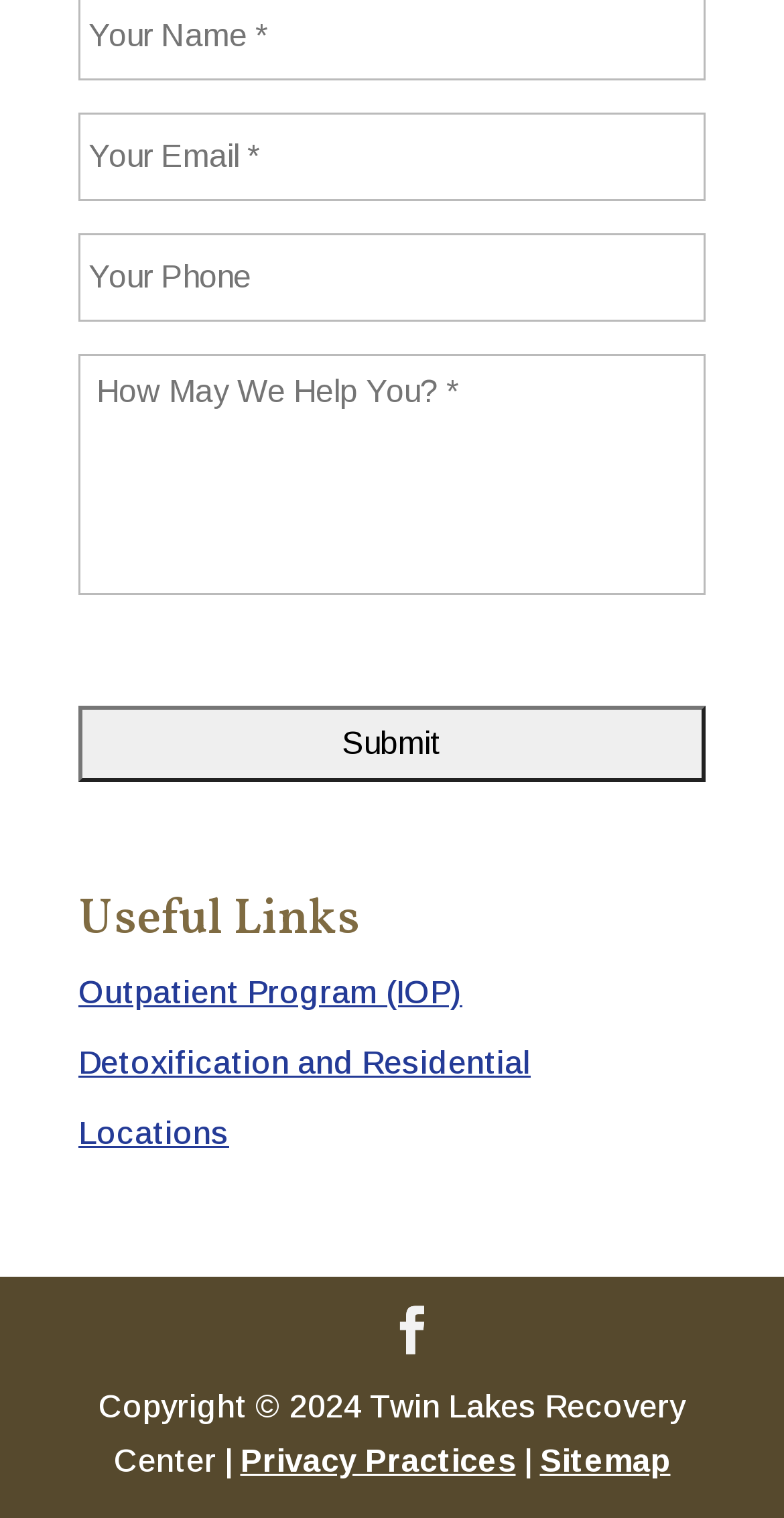Give a short answer to this question using one word or a phrase:
How many links are under 'Useful Links'?

3